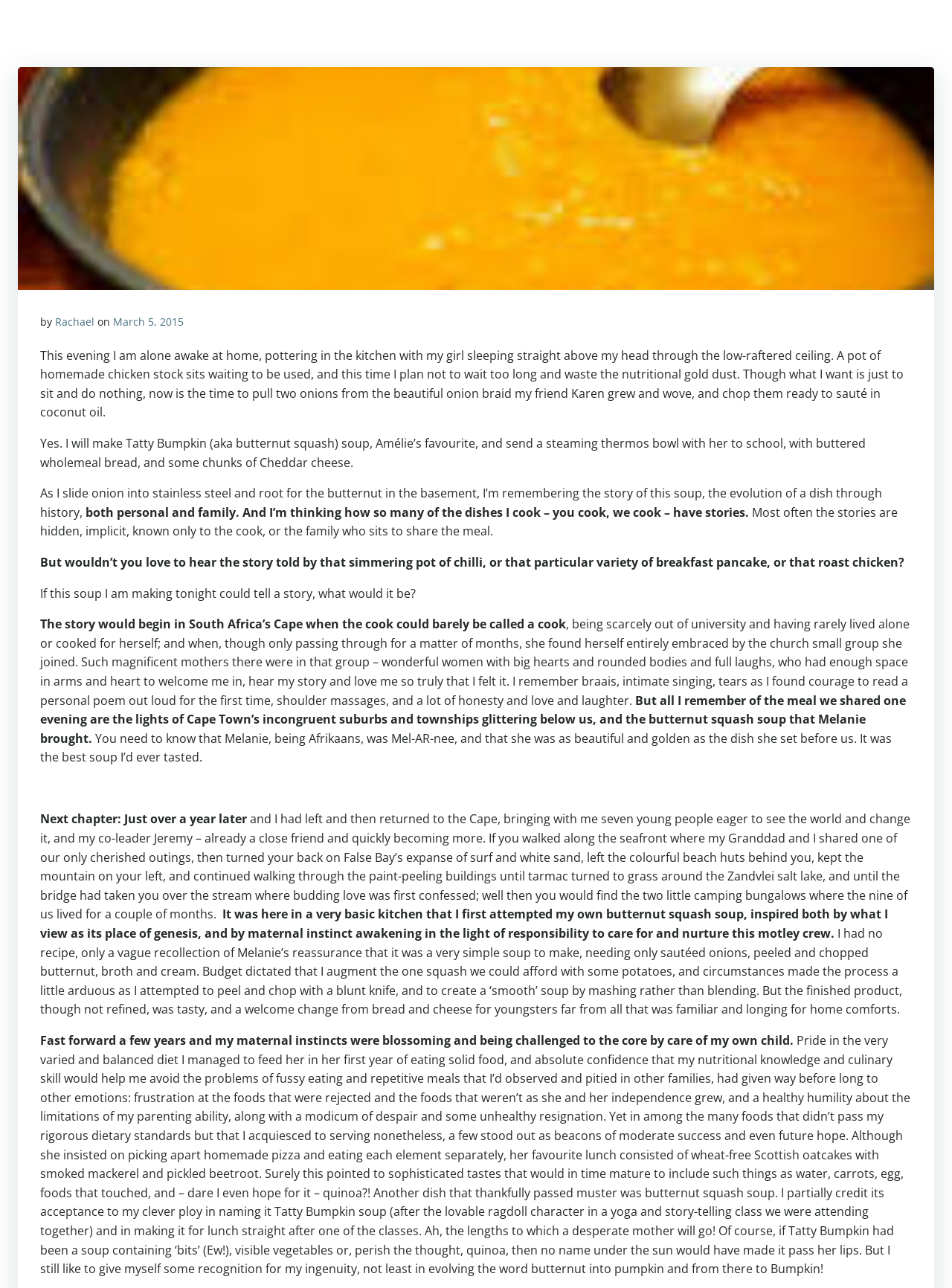What is the name of the character in the yoga and story-telling class?
Look at the image and respond with a one-word or short phrase answer.

Tatty Bumpkin